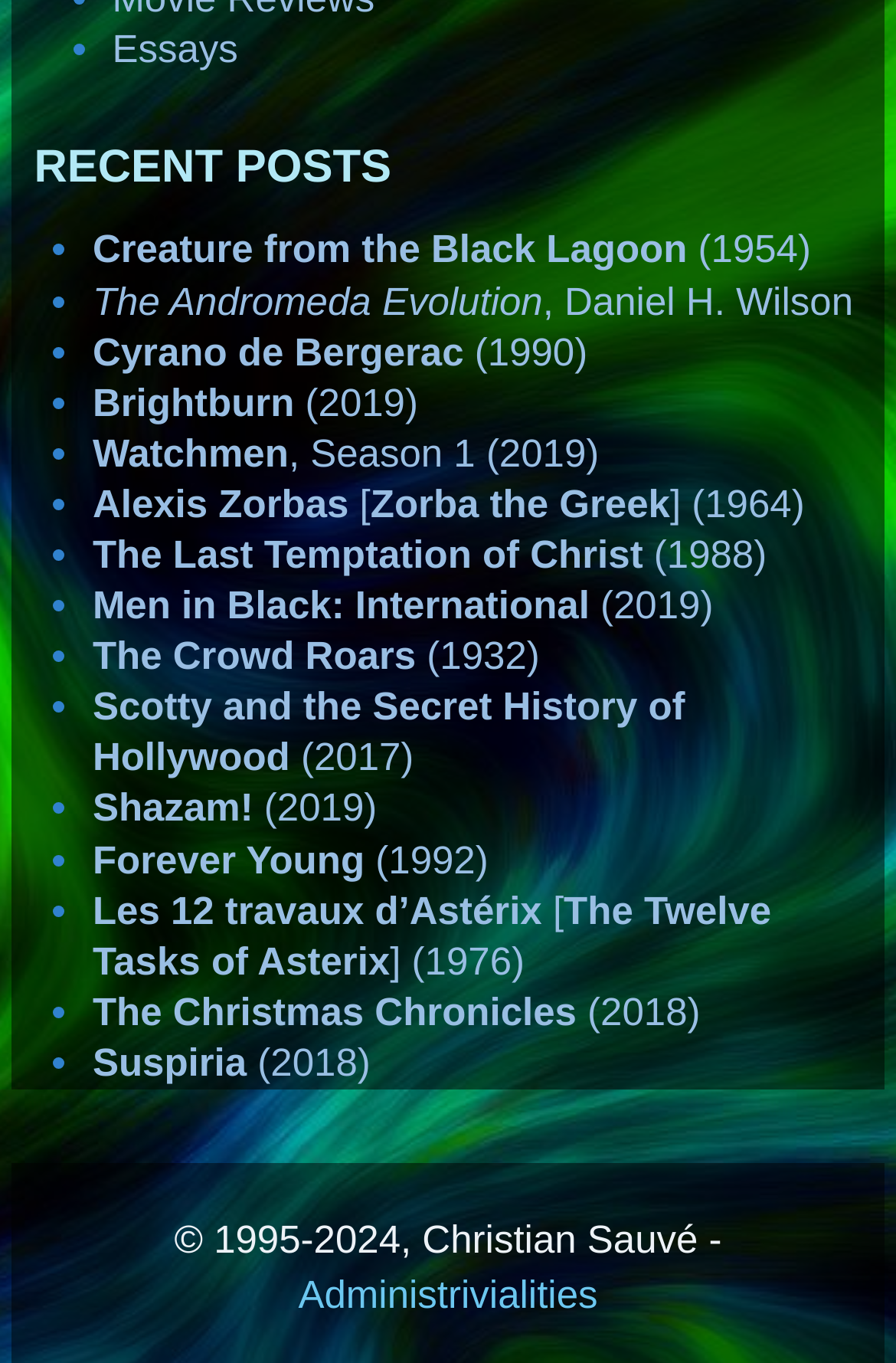Provide the bounding box coordinates in the format (top-left x, top-left y, bottom-right x, bottom-right y). All values are floating point numbers between 0 and 1. Determine the bounding box coordinate of the UI element described as: Forever Young (1992)

[0.103, 0.615, 0.545, 0.647]